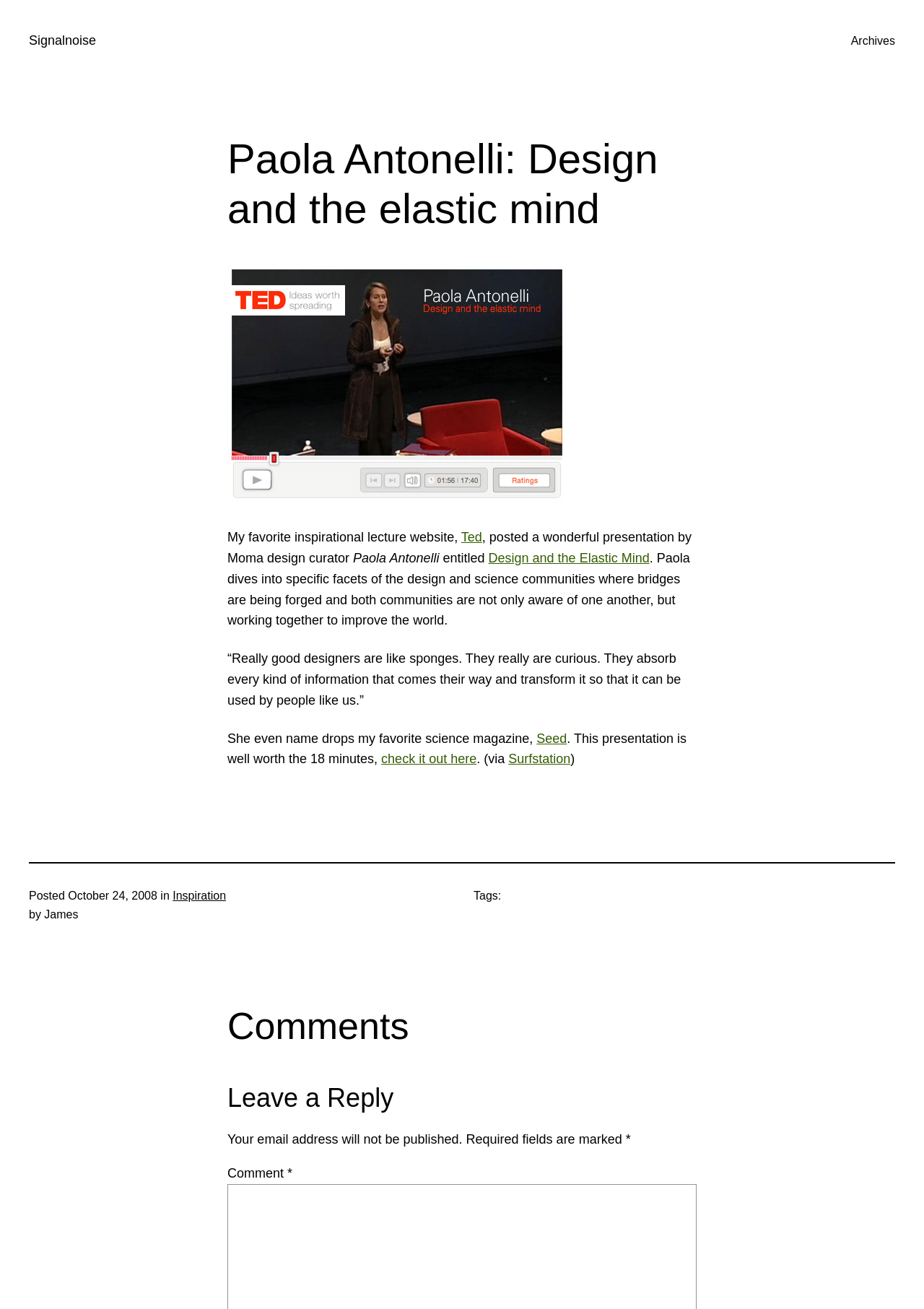Find the coordinates for the bounding box of the element with this description: "check it out here".

[0.413, 0.574, 0.516, 0.585]